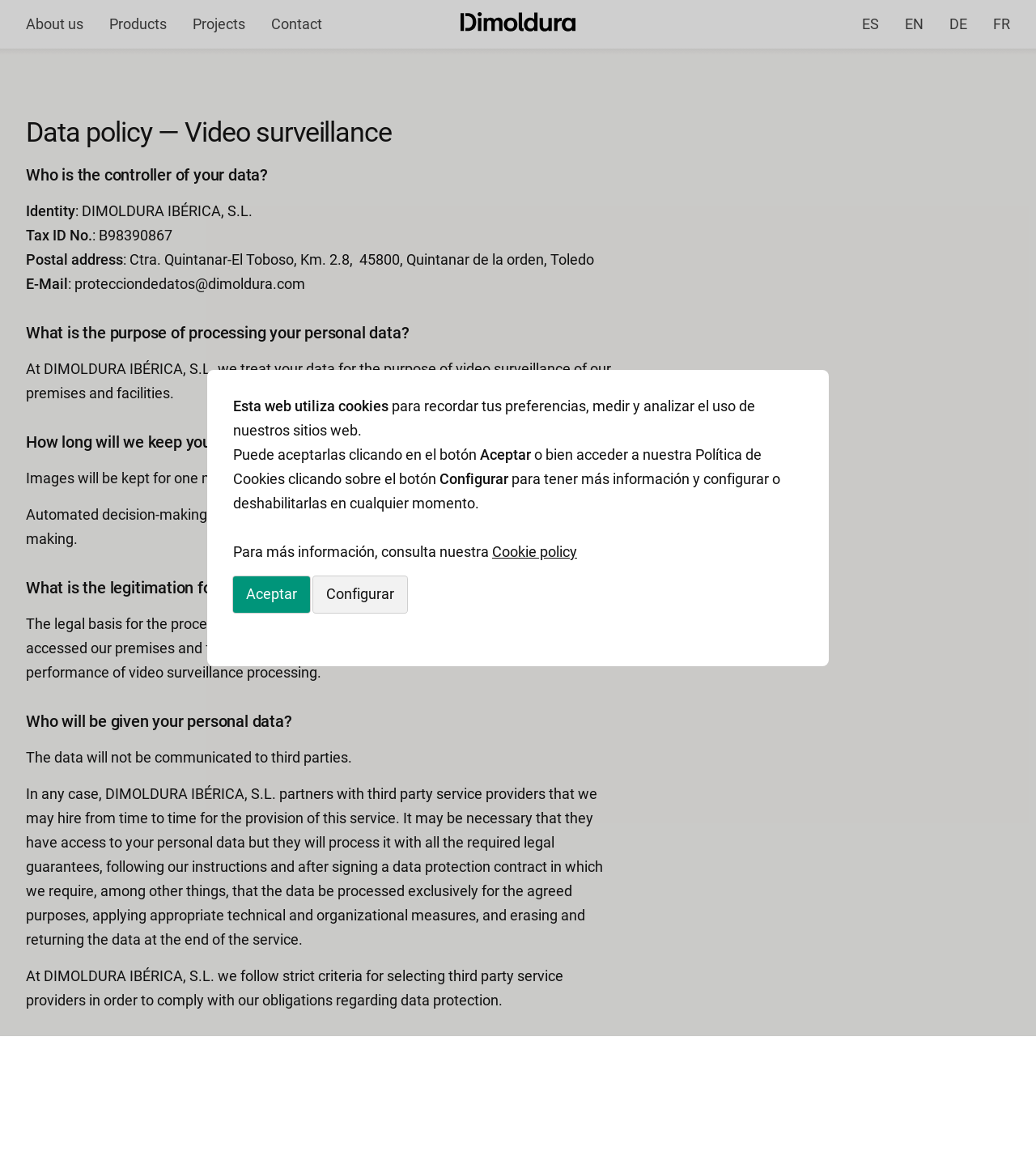Find and extract the text of the primary heading on the webpage.

Data policy — Video surveillance